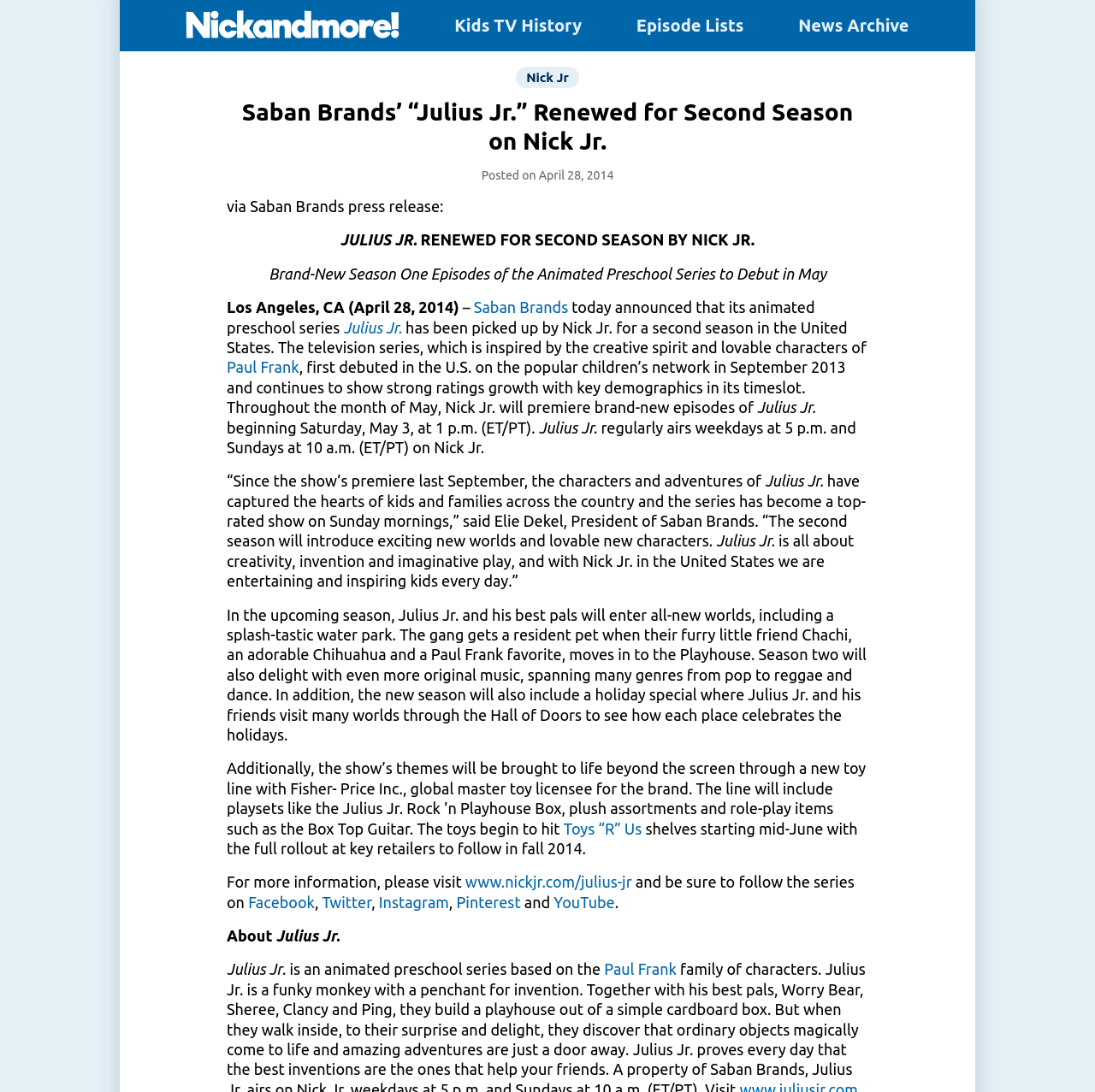Determine the bounding box for the UI element that matches this description: "Kids TV History".

[0.415, 0.016, 0.531, 0.031]